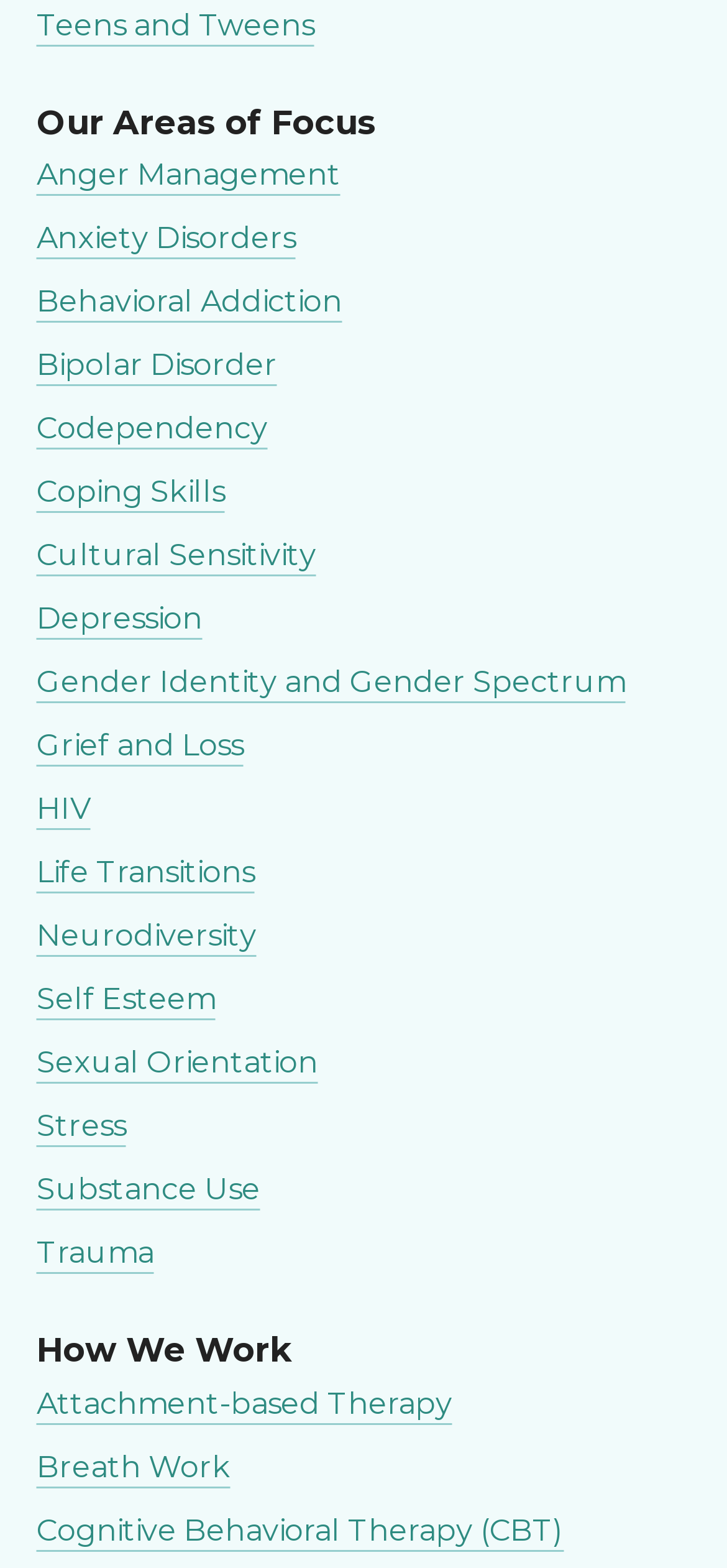Find the bounding box coordinates of the element you need to click on to perform this action: 'Click on Teens and Tweens'. The coordinates should be represented by four float values between 0 and 1, in the format [left, top, right, bottom].

[0.05, 0.004, 0.432, 0.027]